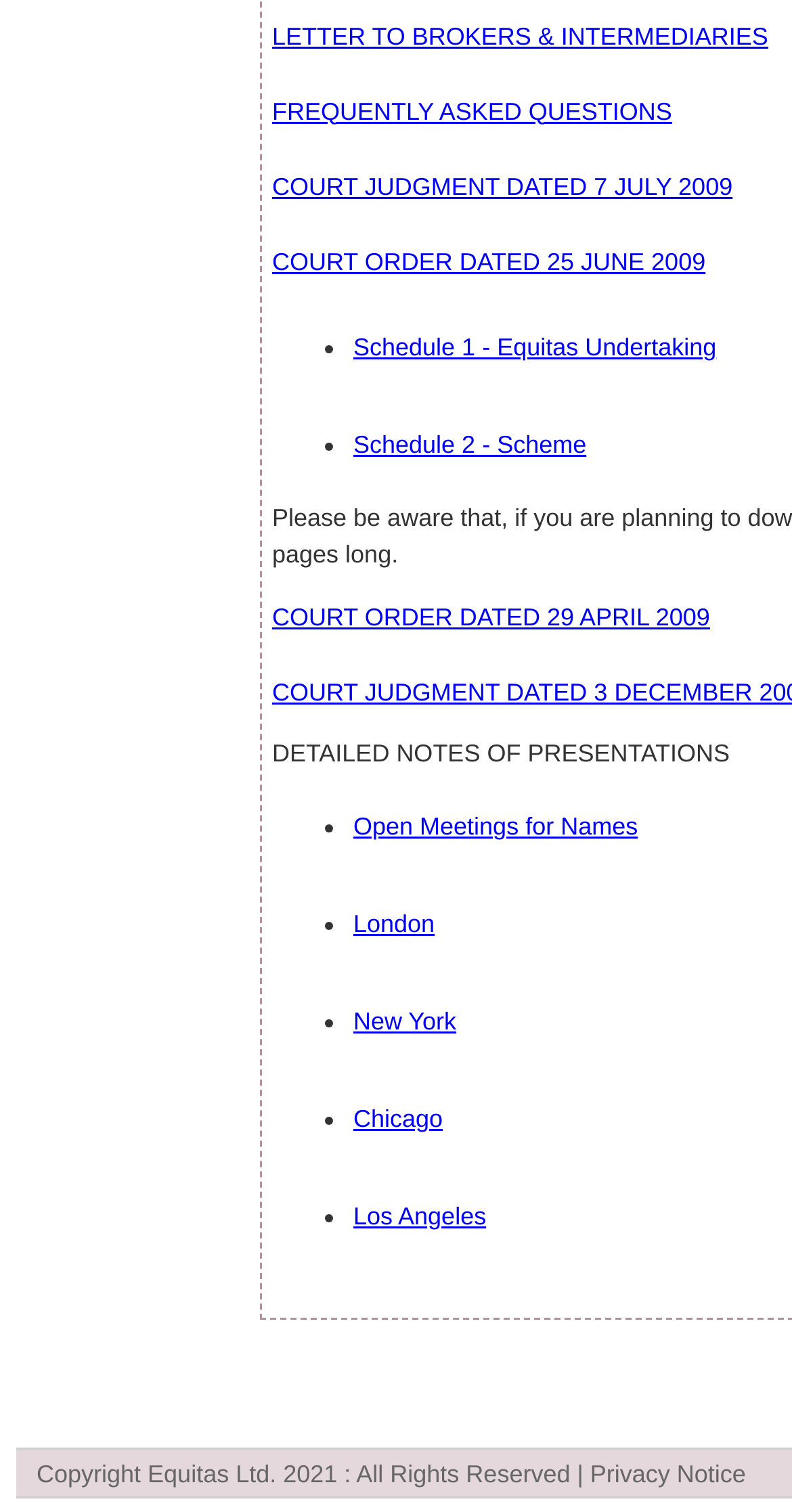Please pinpoint the bounding box coordinates for the region I should click to adhere to this instruction: "Open schedule 1 - Equitas undertaking".

[0.446, 0.22, 0.905, 0.239]